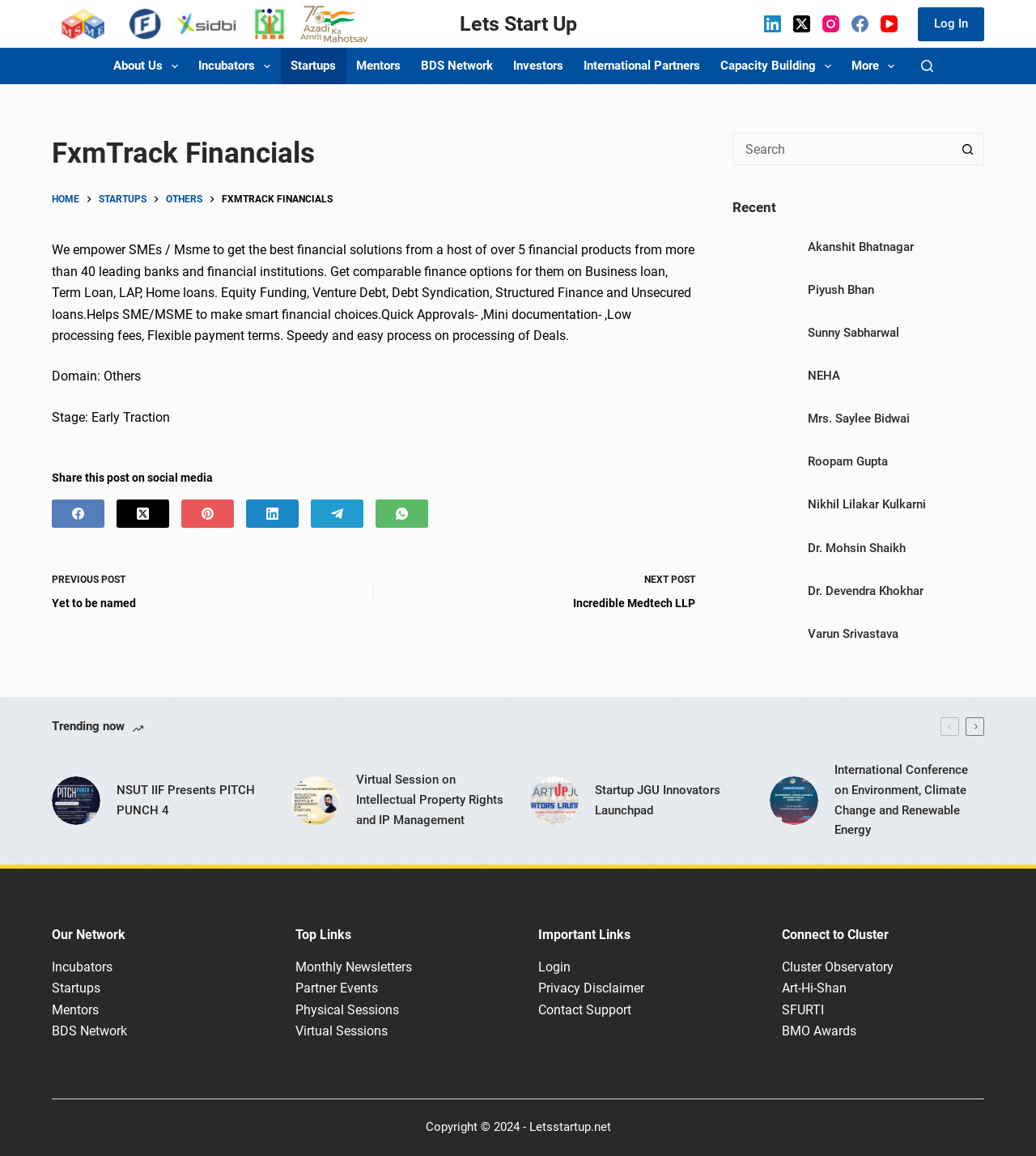How many leading banks and financial institutions are involved?
Refer to the image and respond with a one-word or short-phrase answer.

More than 40